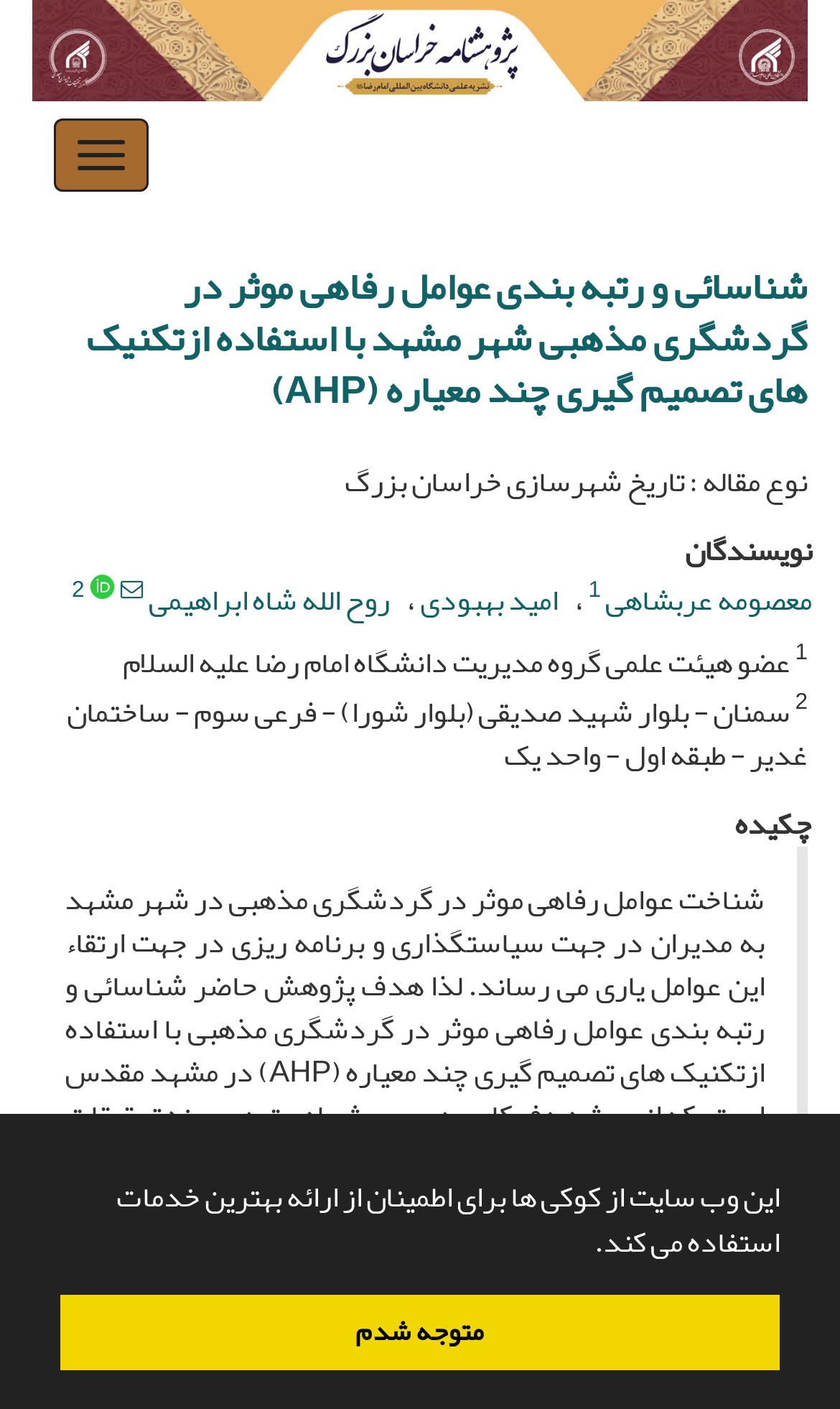Provide a brief response to the question below using one word or phrase:
Who are the authors of the article?

معصومه عربشاهی, امید بهبودی, روح الله شاه ابراهیمی